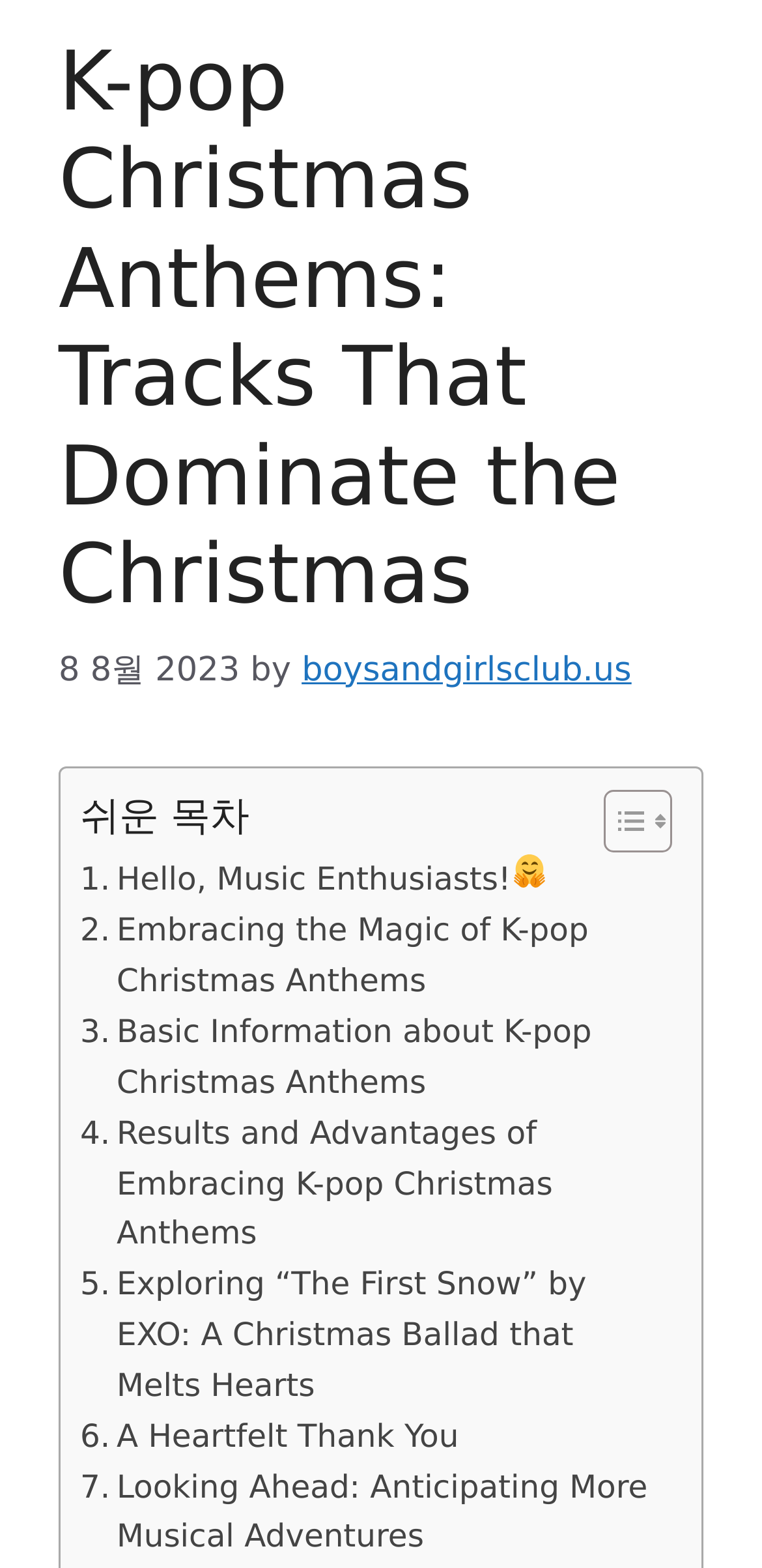Determine the bounding box coordinates for the UI element with the following description: "boysandgirlsclub.us". The coordinates should be four float numbers between 0 and 1, represented as [left, top, right, bottom].

[0.396, 0.415, 0.829, 0.44]